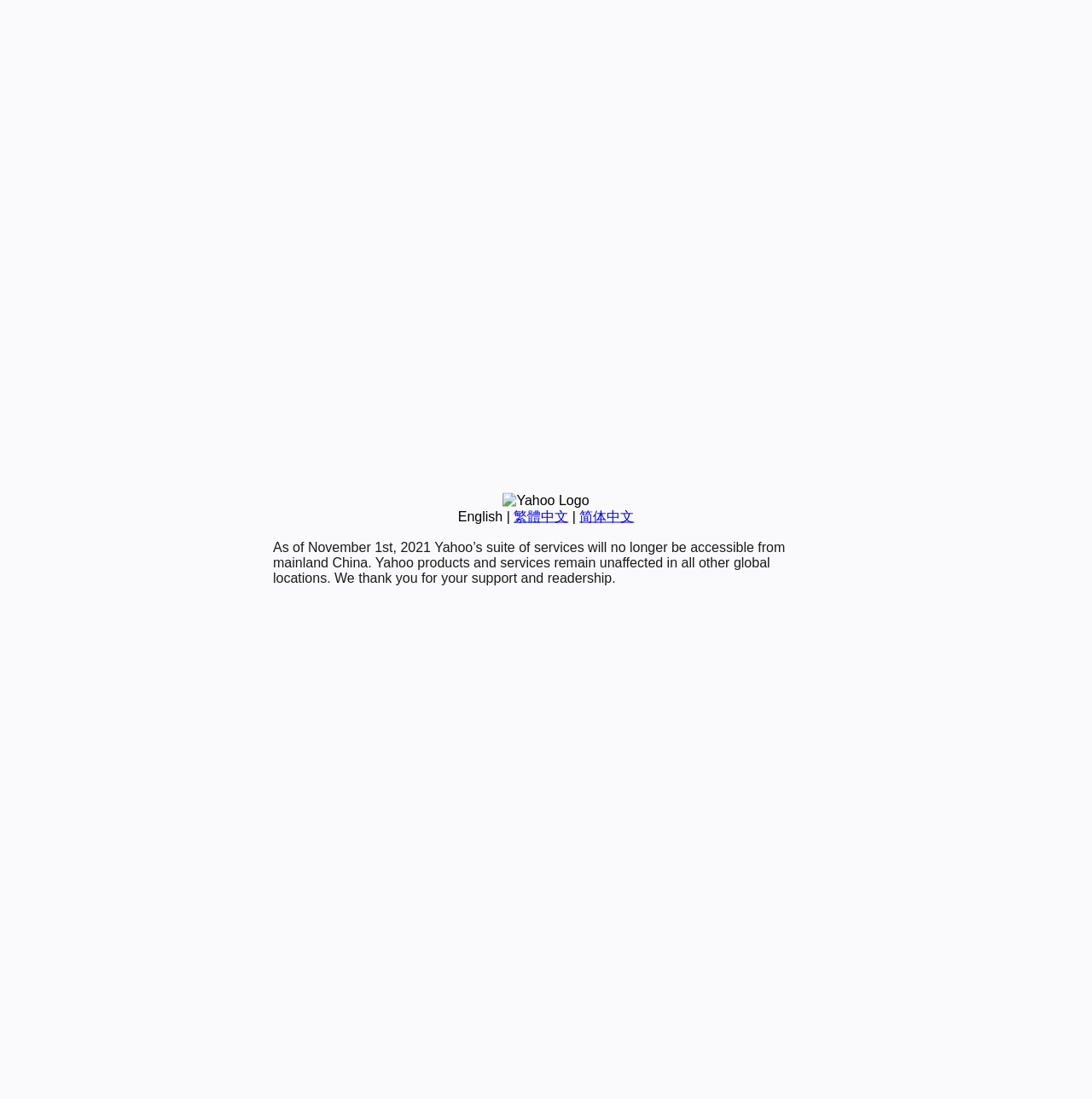Determine the bounding box coordinates for the UI element matching this description: "简体中文".

[0.531, 0.463, 0.581, 0.476]